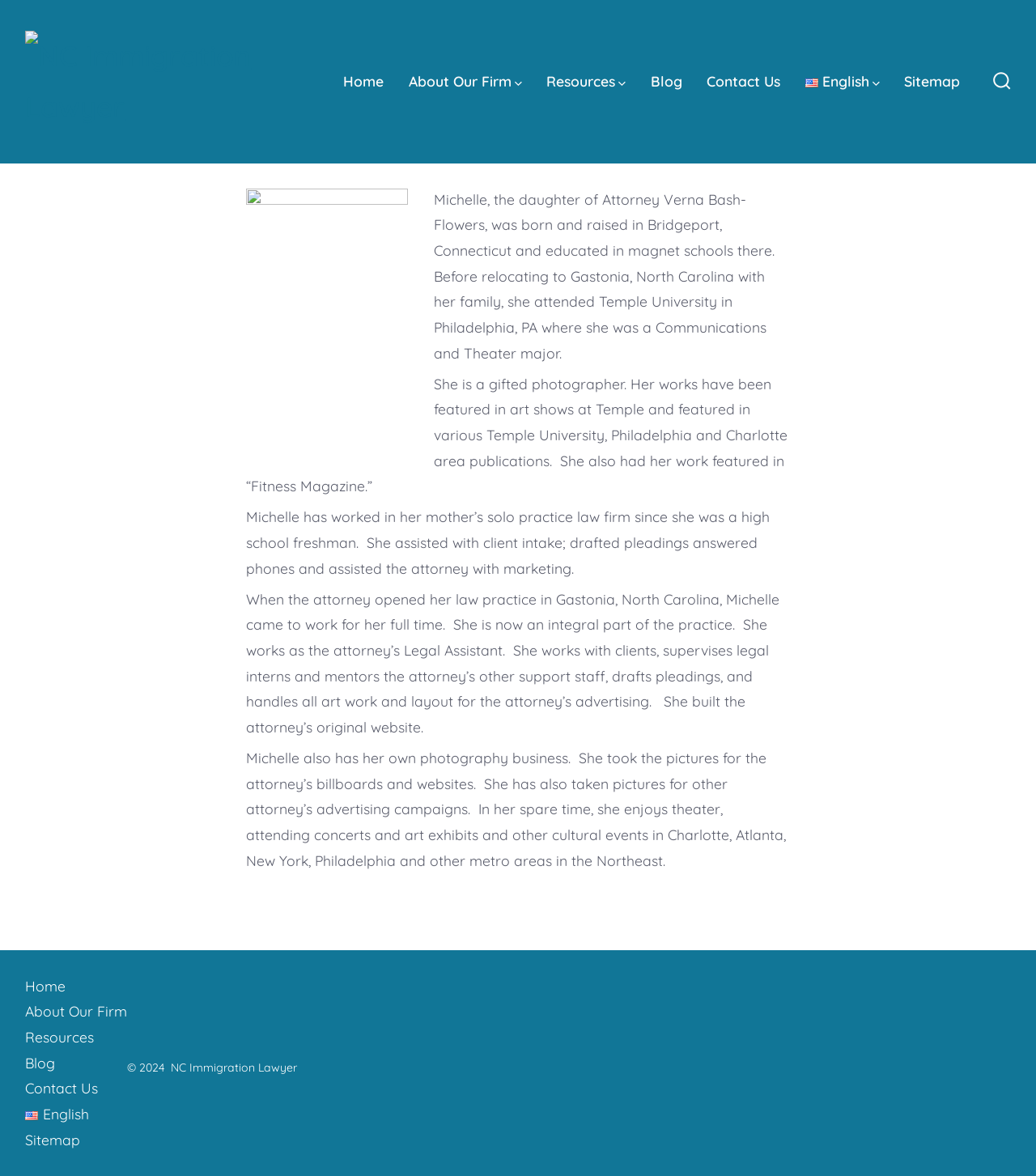Based on the element description "Blog", predict the bounding box coordinates of the UI element.

[0.024, 0.896, 0.053, 0.911]